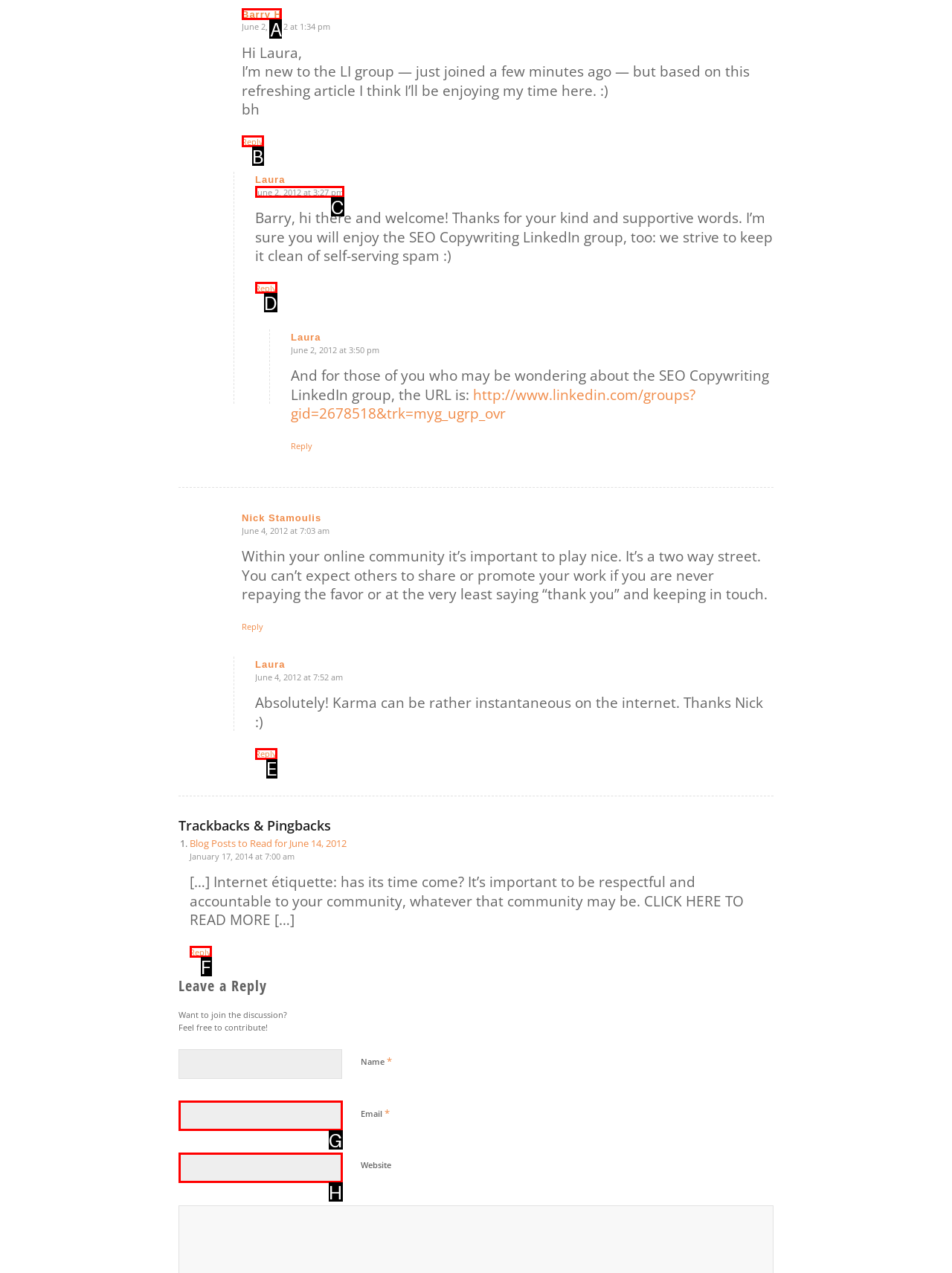Determine which option matches the element description: parent_node: Email * aria-describedby="email-notes" name="email"
Reply with the letter of the appropriate option from the options provided.

G